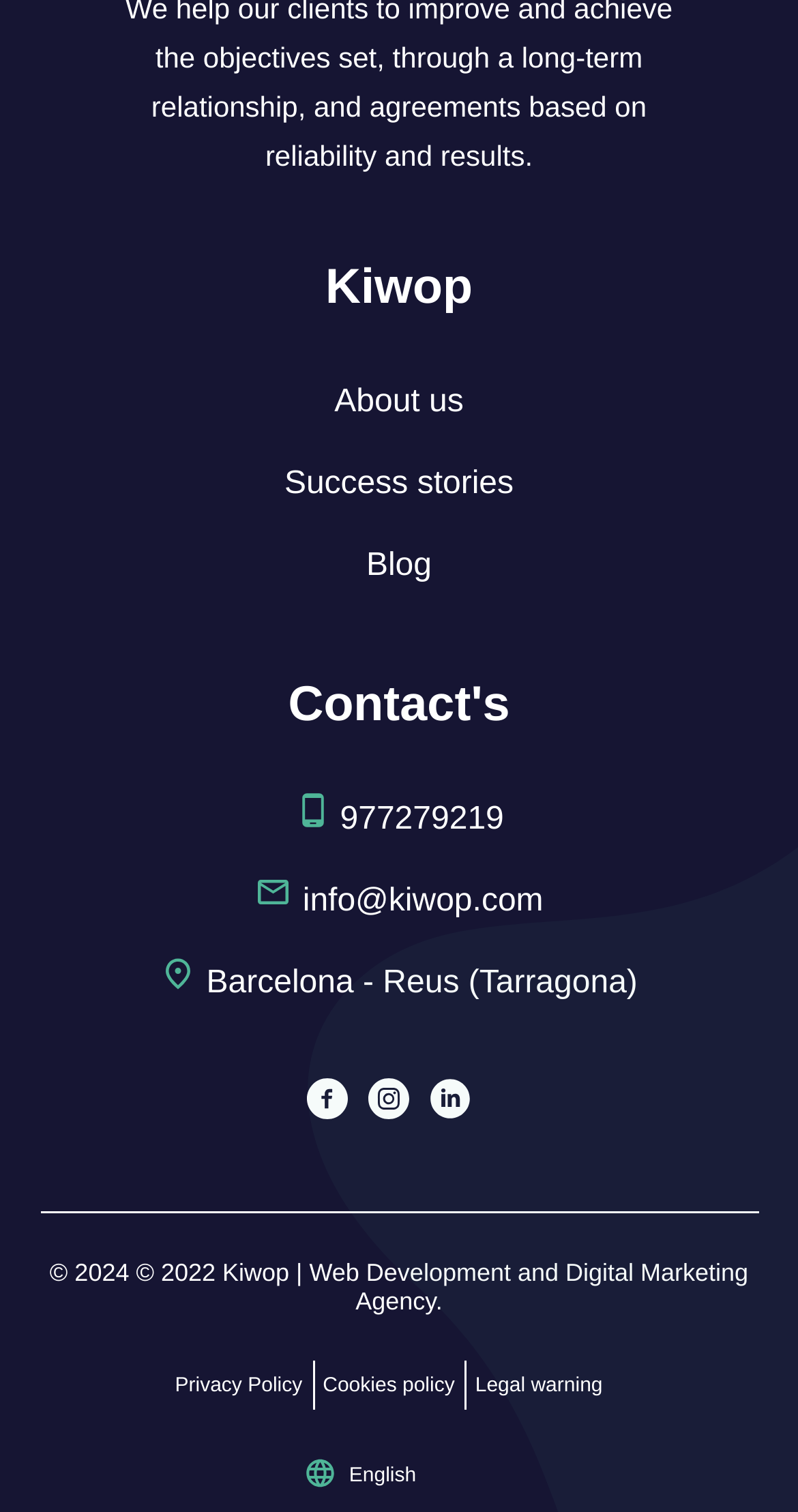Please identify the bounding box coordinates of where to click in order to follow the instruction: "View Facebook page".

[0.385, 0.722, 0.436, 0.745]